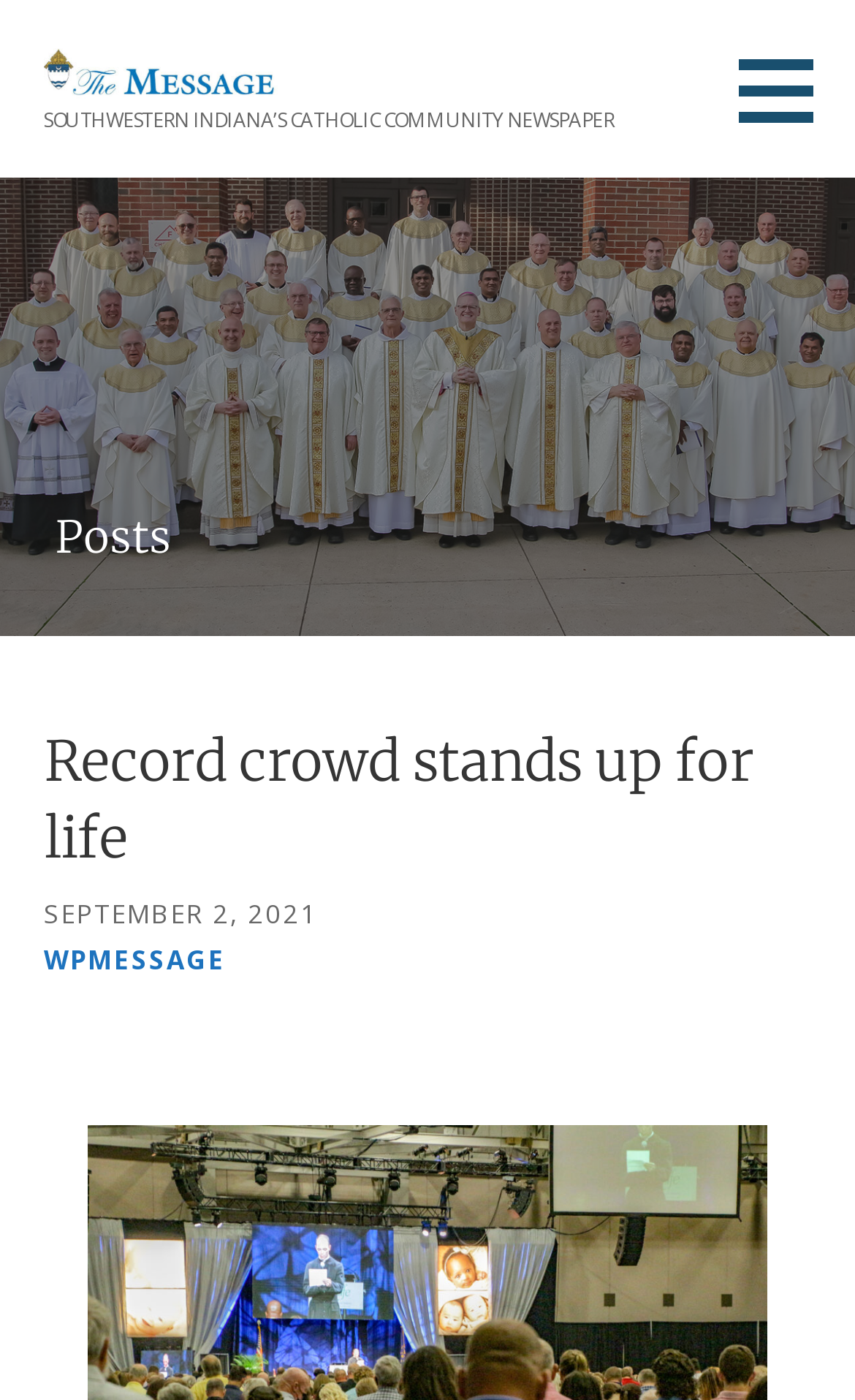Is there a link to WPMESSAGE?
Based on the image content, provide your answer in one word or a short phrase.

Yes